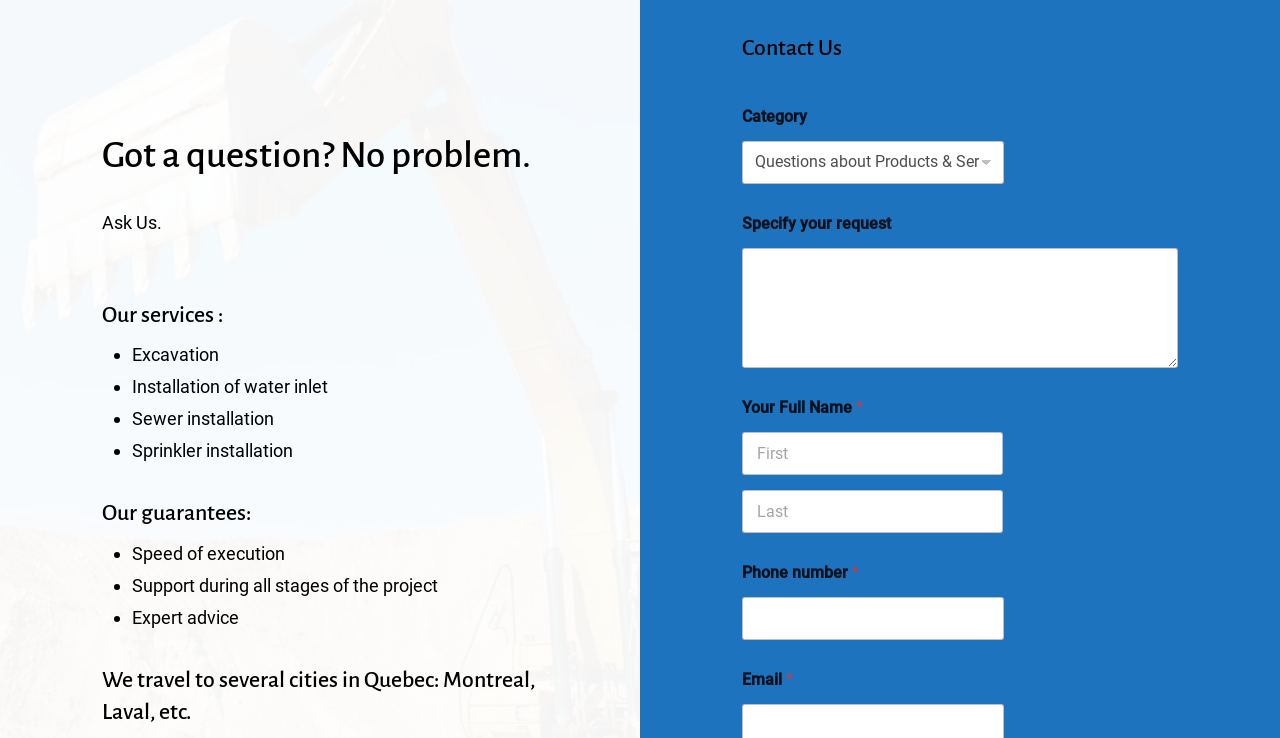What is the purpose of the textbox labeled 'Specify your request'?
Based on the image, provide a one-word or brief-phrase response.

To input a request